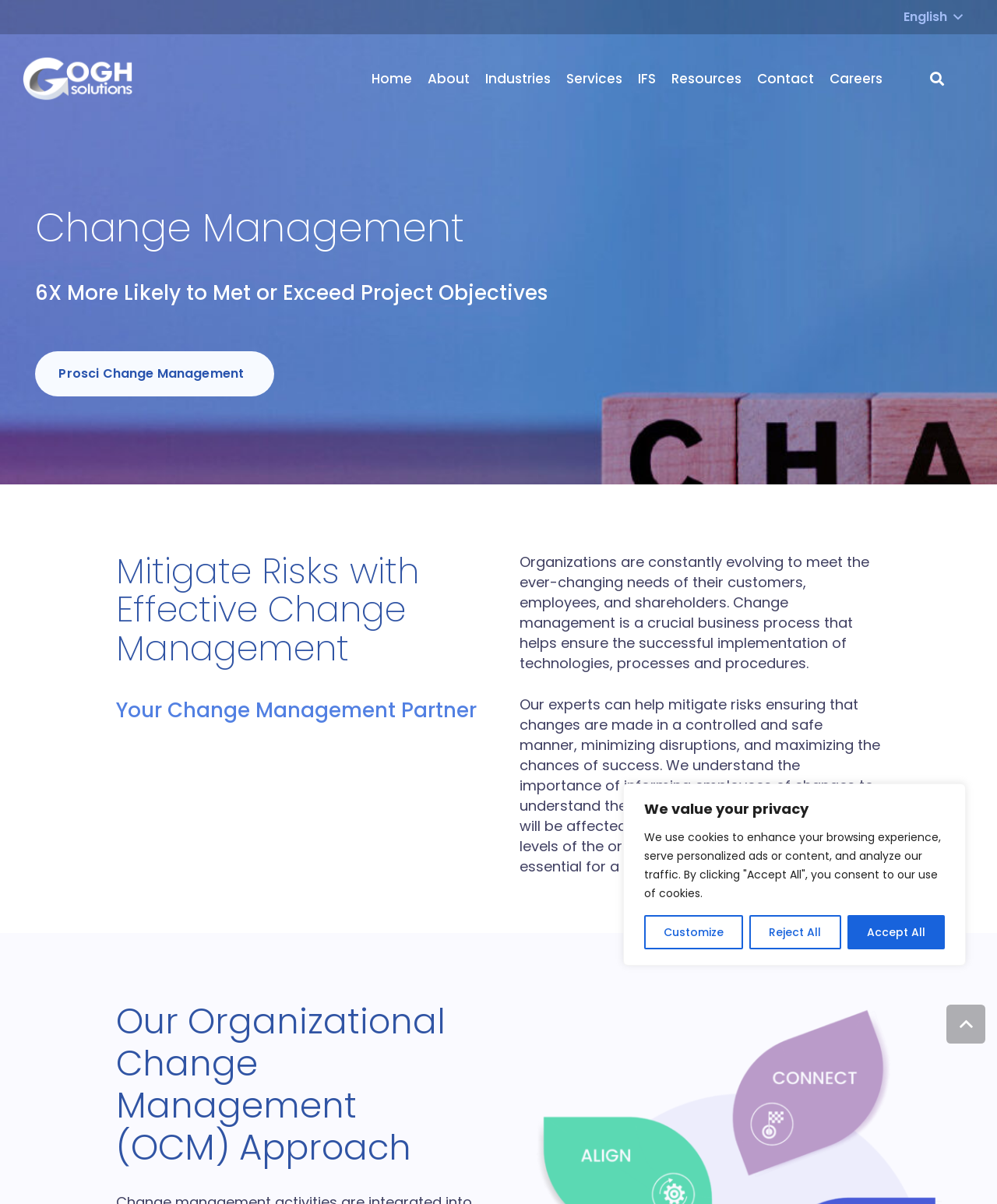What is the role of the experts mentioned on the webpage?
Based on the screenshot, answer the question with a single word or phrase.

To mitigate risks